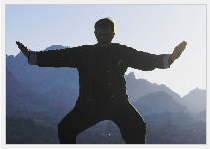Give a one-word or short-phrase answer to the following question: 
What is the practitioner wearing?

Traditional tai chi attire